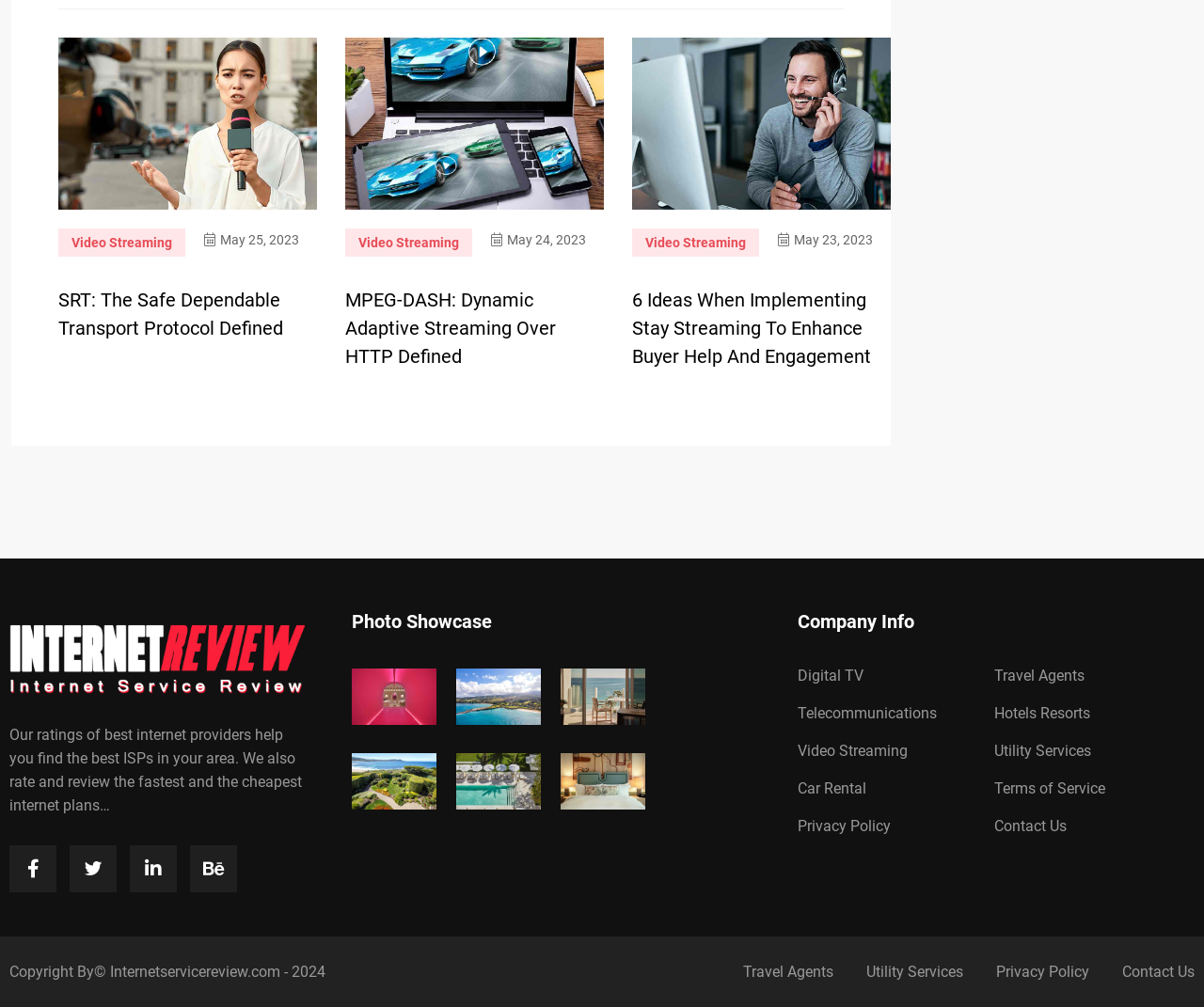Find the bounding box coordinates for the area that must be clicked to perform this action: "Click on the link to learn about SRT: The Safe Dependable Transport Protocol Defined".

[0.048, 0.287, 0.235, 0.337]